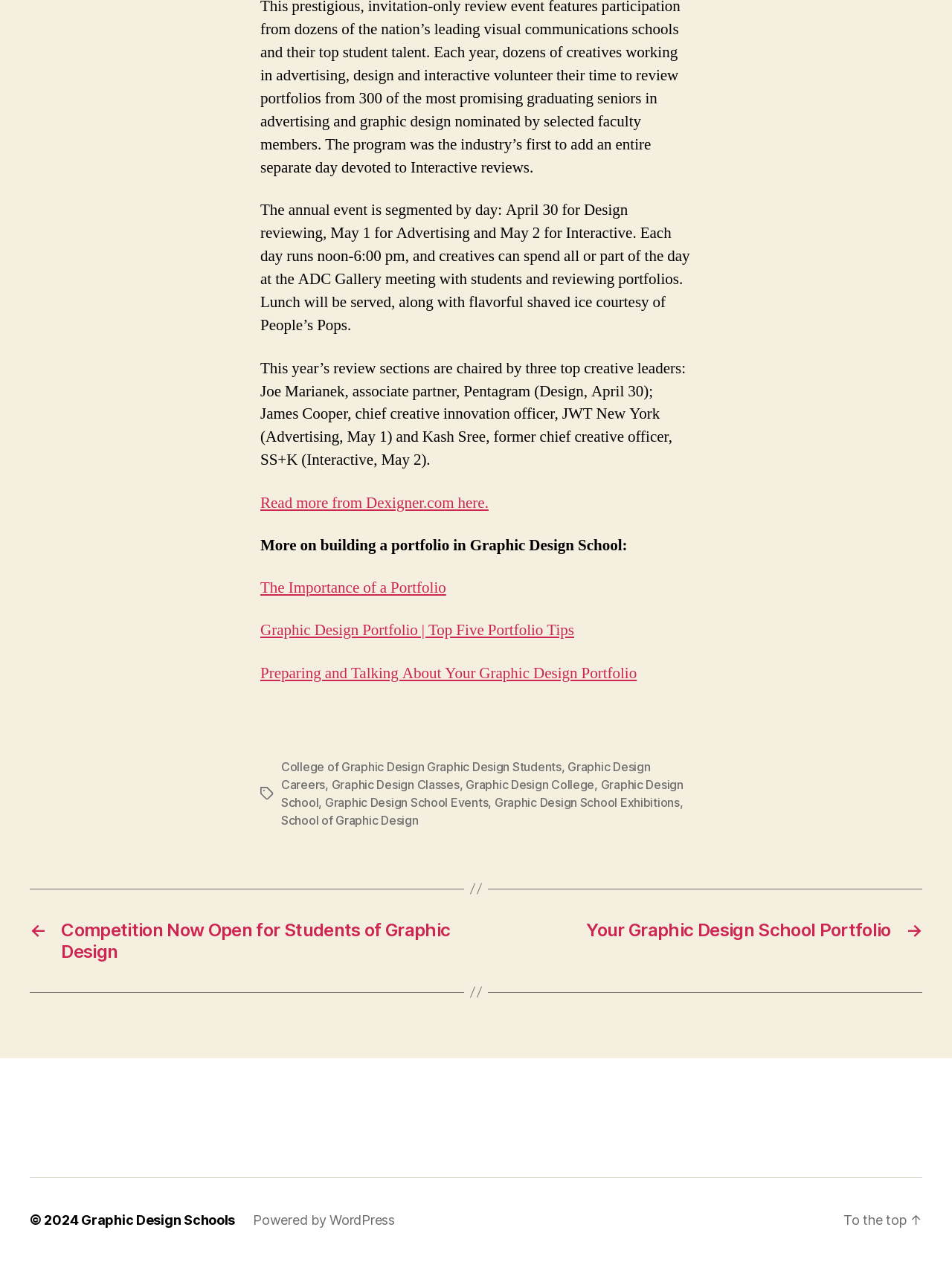Find the coordinates for the bounding box of the element with this description: "Graphic Design Careers".

[0.295, 0.602, 0.683, 0.627]